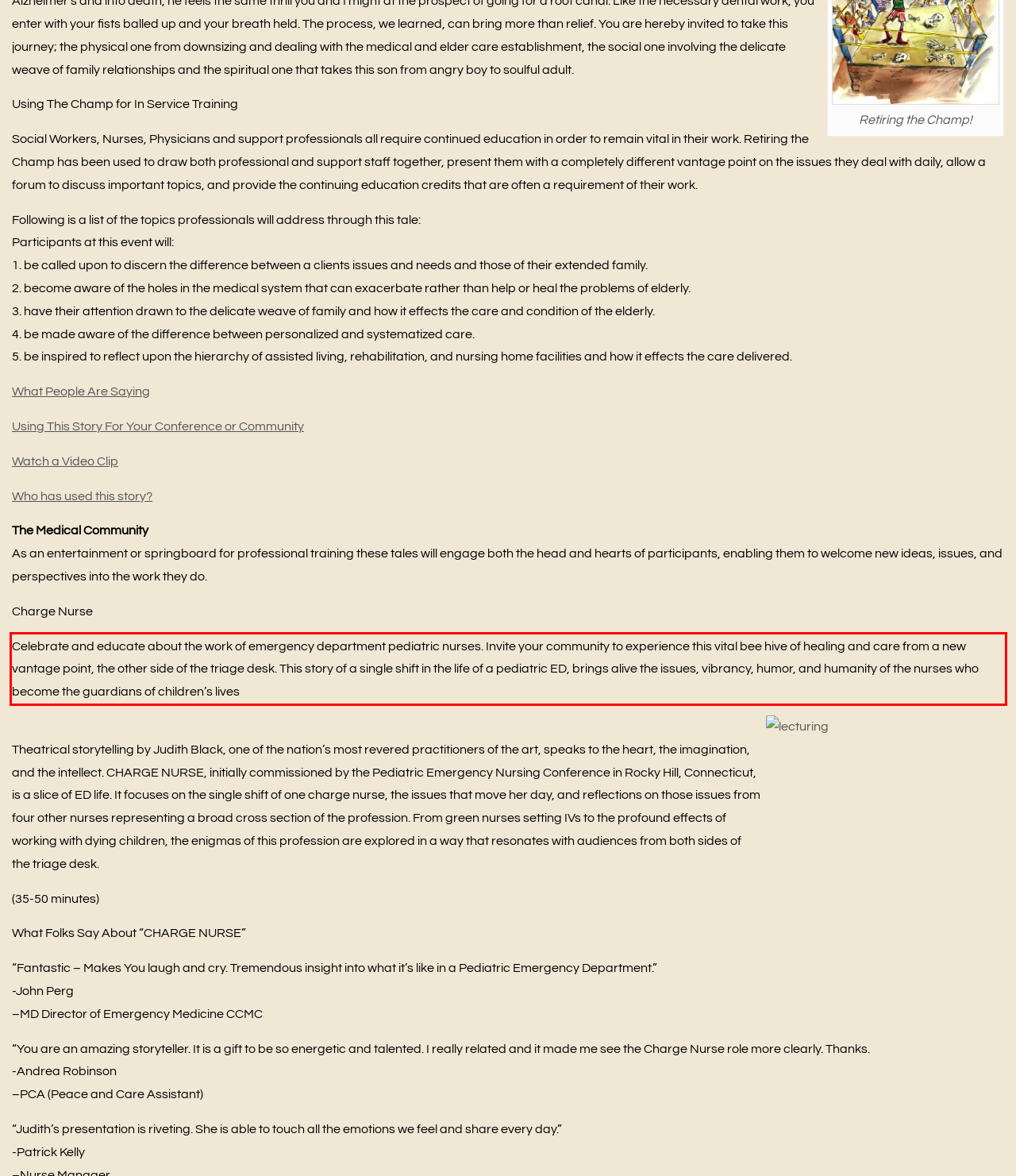You have a screenshot of a webpage with a UI element highlighted by a red bounding box. Use OCR to obtain the text within this highlighted area.

Celebrate and educate about the work of emergency department pediatric nurses. Invite your community to experience this vital bee hive of healing and care from a new vantage point, the other side of the triage desk. This story of a single shift in the life of a pediatric ED, brings alive the issues, vibrancy, humor, and humanity of the nurses who become the guardians of children’s lives